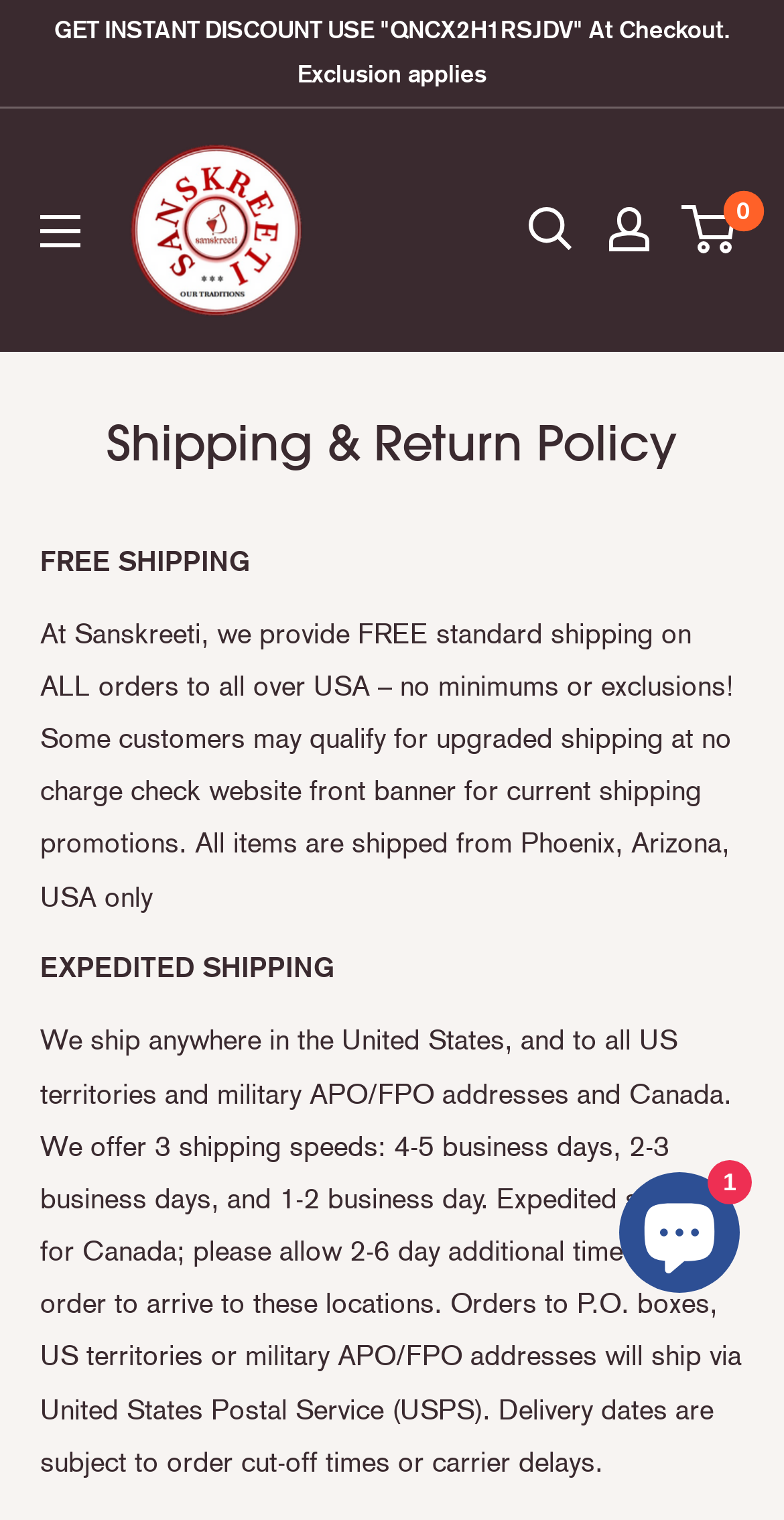What is the headline of the webpage?

Shipping & Return Policy